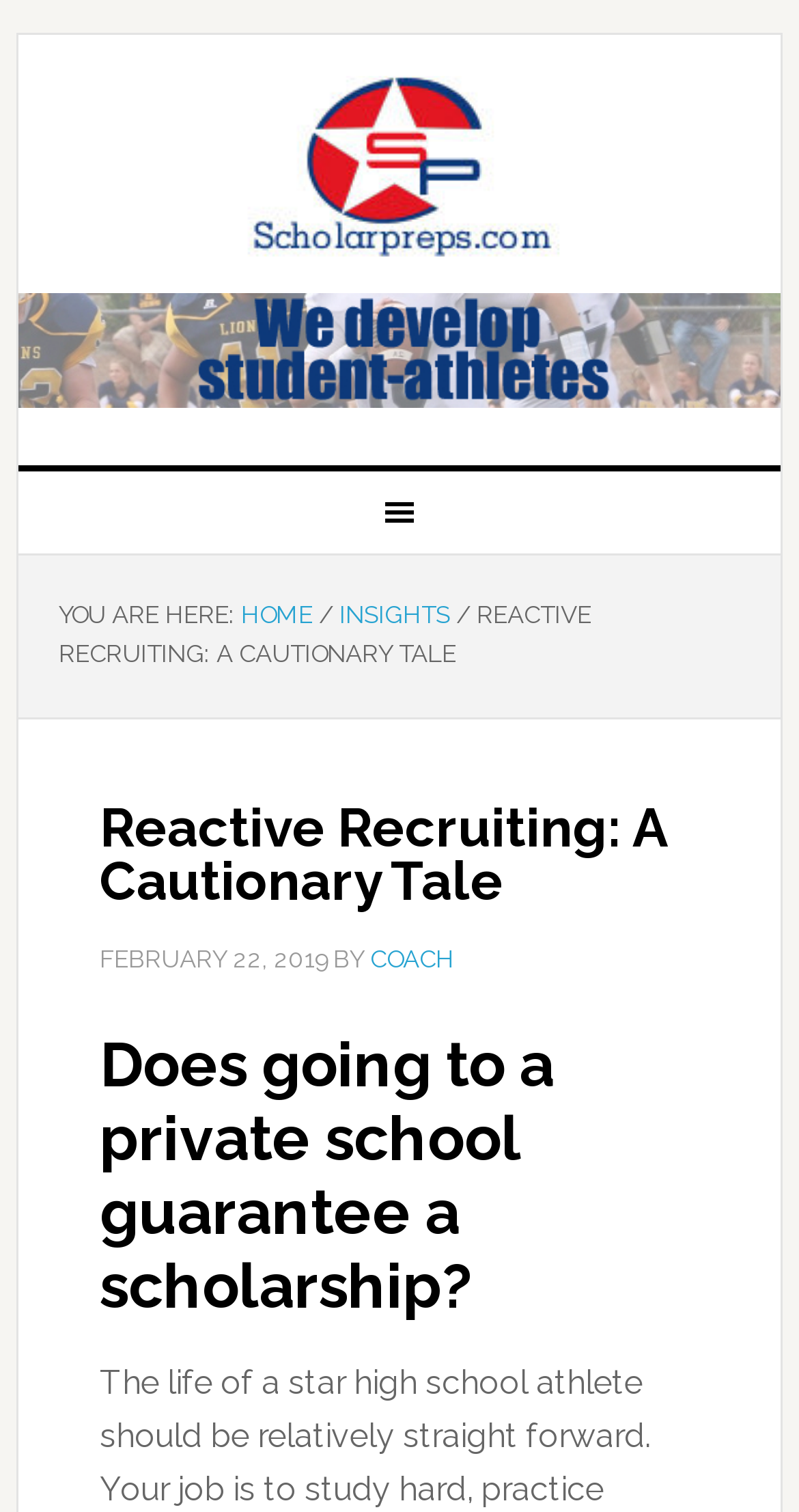Who wrote the article?
Please give a detailed and elaborate answer to the question.

I found the author of the article by looking at the text 'BY' followed by a link with the text 'COACH'. This link is a part of the HeaderAsNonLandmark element with bounding box coordinates [0.125, 0.53, 0.875, 0.648] and is located below the heading 'Reactive Recruiting: A Cautionary Tale'.